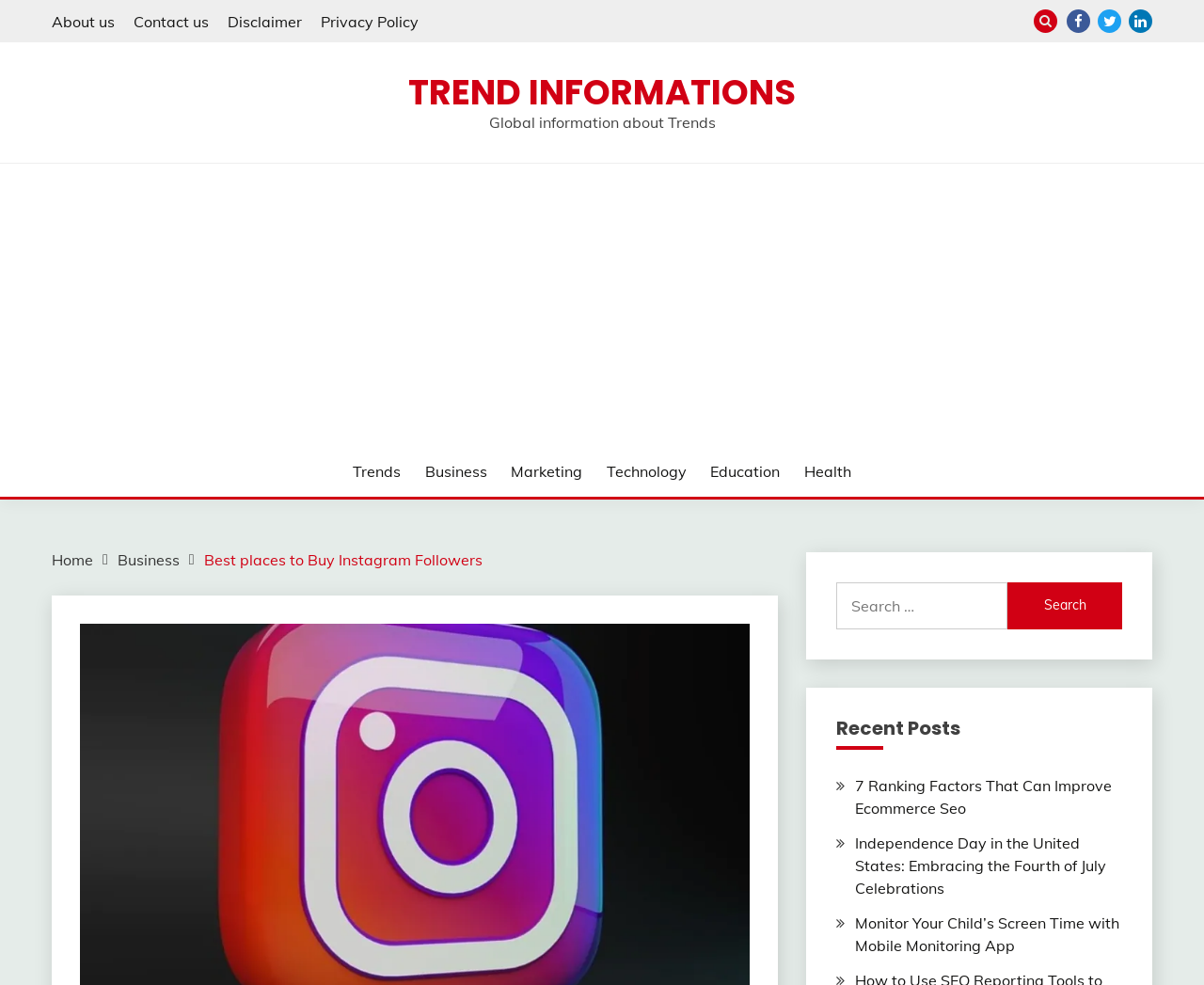Using the information in the image, give a detailed answer to the following question: How many social media links are on the top right corner?

I counted the social media links on the top right corner by looking at the icons and text, specifically the Facebook, Twitter, and Linkedin links, which total to 3.